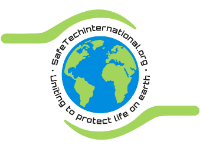Create an elaborate description of the image, covering every aspect.

The image features a logo for Safe Tech International, prominently displaying a stylized globe surrounded by green elements that symbolize connection and protection. The globe is depicted with vibrant blue oceans and recognizable landmasses, reflecting the organization's global focus. Encircling the globe, the text "SafeTechInternational.org" is included at the top, while the bottom reads "Uniting to protect life on earth," emphasizing the organization's mission of promoting safety and awareness regarding technological impacts on society. The design combines elements of environmental stewardship with a modern, clean aesthetic, highlighting Safe Tech International’s dedication to safeguarding life through informed technological practices.